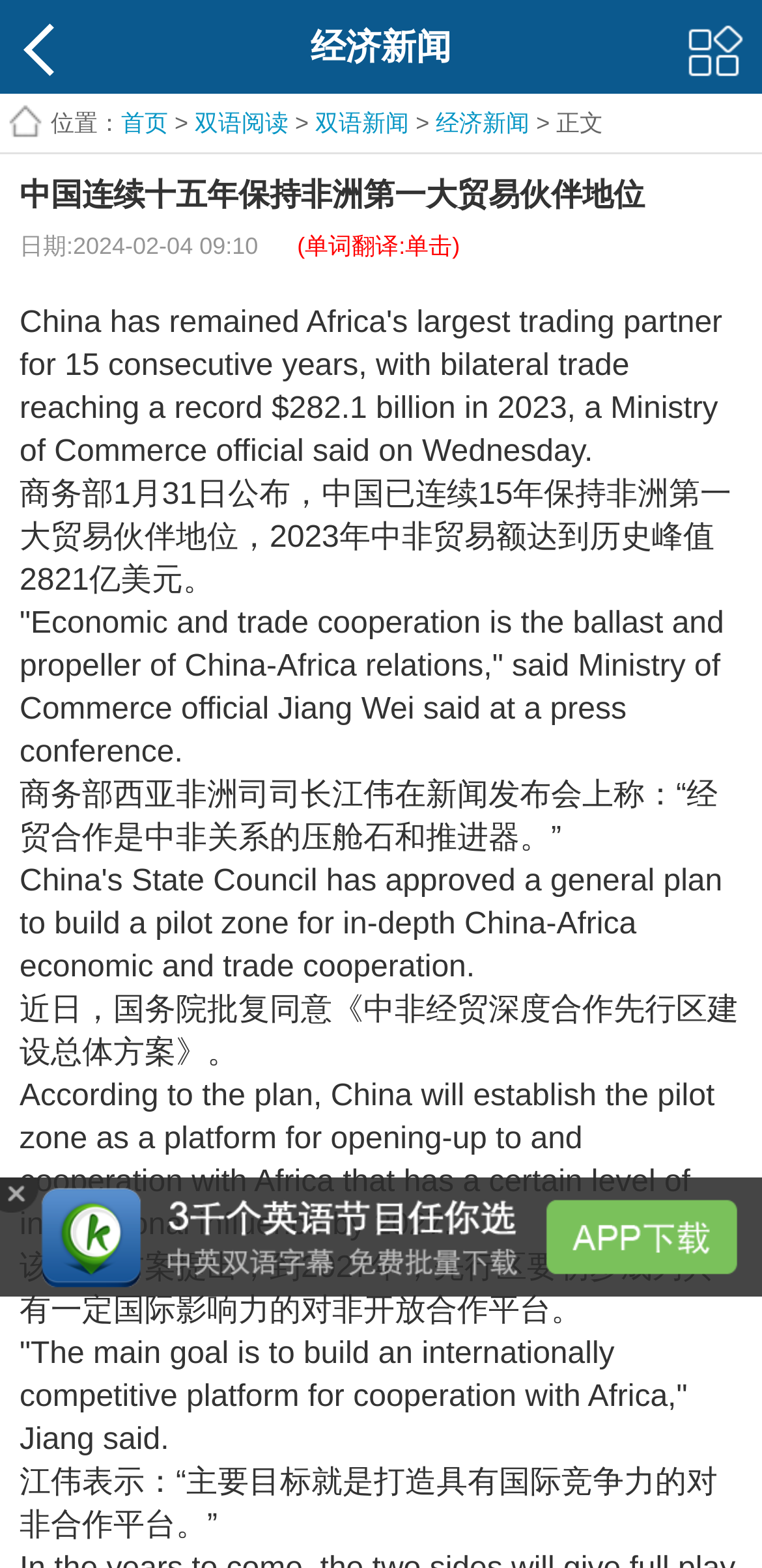Explain the webpage in detail.

The webpage appears to be a news article about China's trade relations with Africa. At the top, there are two links on the left and right sides, respectively. Below them, a heading "经济新闻" (Economic News) is centered. 

Under the heading, there is a navigation menu with links to "首页" (Home), "双语阅读" (Bilingual Reading), "双语新闻" (Bilingual News), and "经济新闻" (Economic News). 

The main content of the article starts with a title "中国连续十五年保持非洲第一大贸易伙伴地位" (China has remained Africa's largest trading partner for 15 consecutive years). Below the title, there is a date "2024-02-04 09:10" and a note "(单词翻译:单击)" (Word translation: click). 

The article then presents several paragraphs of text, including quotes from a Ministry of Commerce official, Jiang Wei. The text describes China's trade relations with Africa, including the goal of building an internationally competitive platform for cooperation with Africa. 

At the bottom of the page, there is a large image that spans the entire width of the page. Above the image, there is a smaller image on the left side.